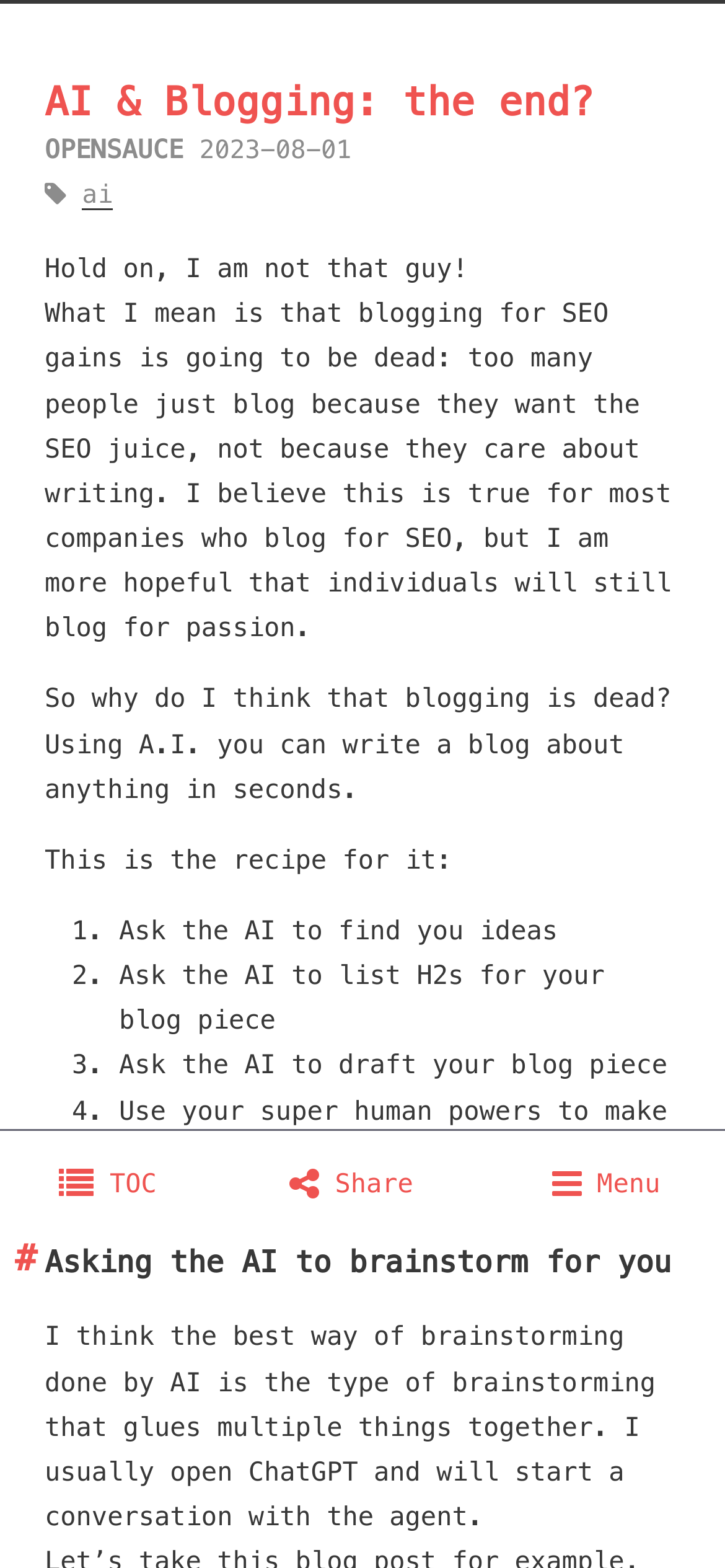How can AI be used to write a blog?
Can you give a detailed and elaborate answer to the question?

The author suggests that AI can be used to write a blog by following a recipe, which involves asking the AI to find ideas, list H2s, draft the blog piece, and then using human powers to make it incredible. This is evident from the text 'This is the recipe for it:' followed by the list of steps.